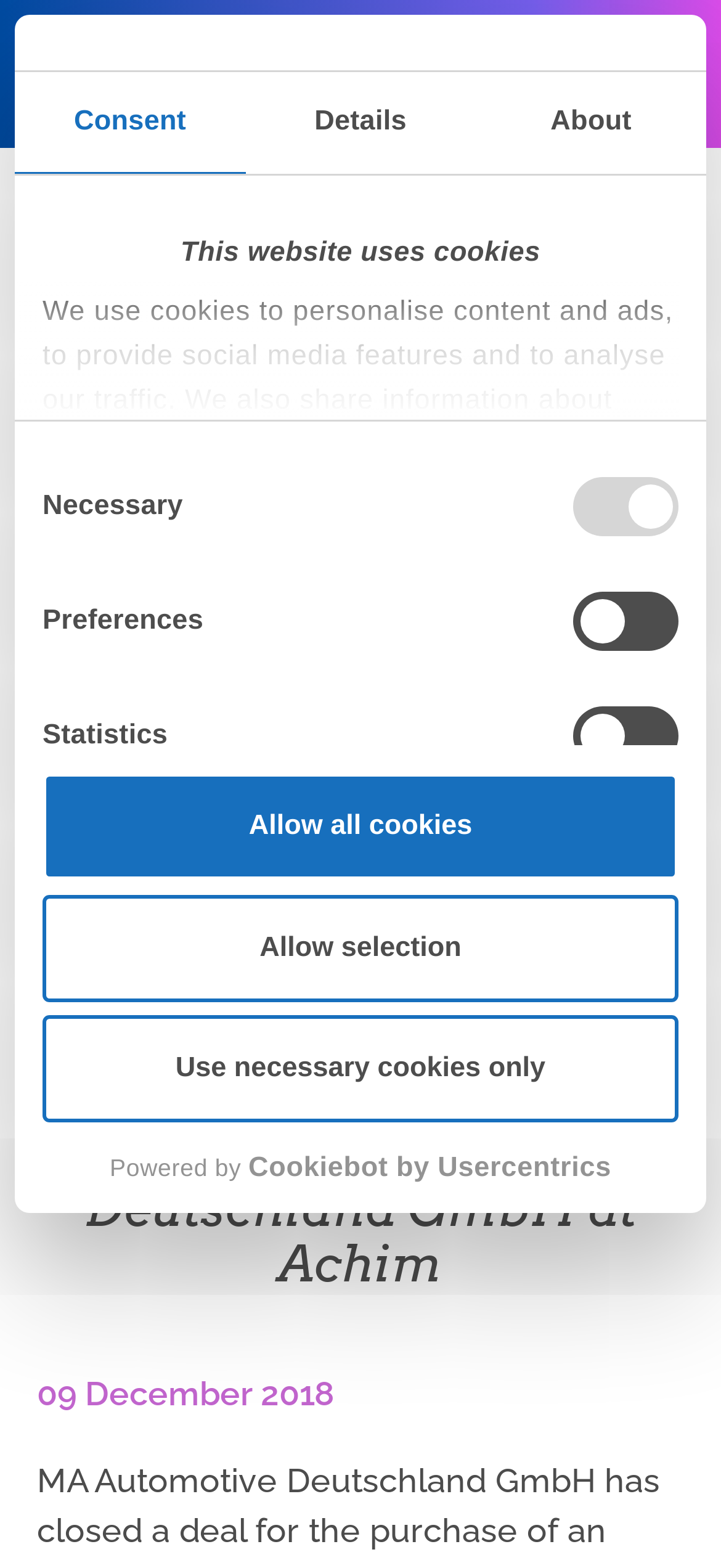How many types of cookies can be selected?
Using the visual information, answer the question in a single word or phrase.

4